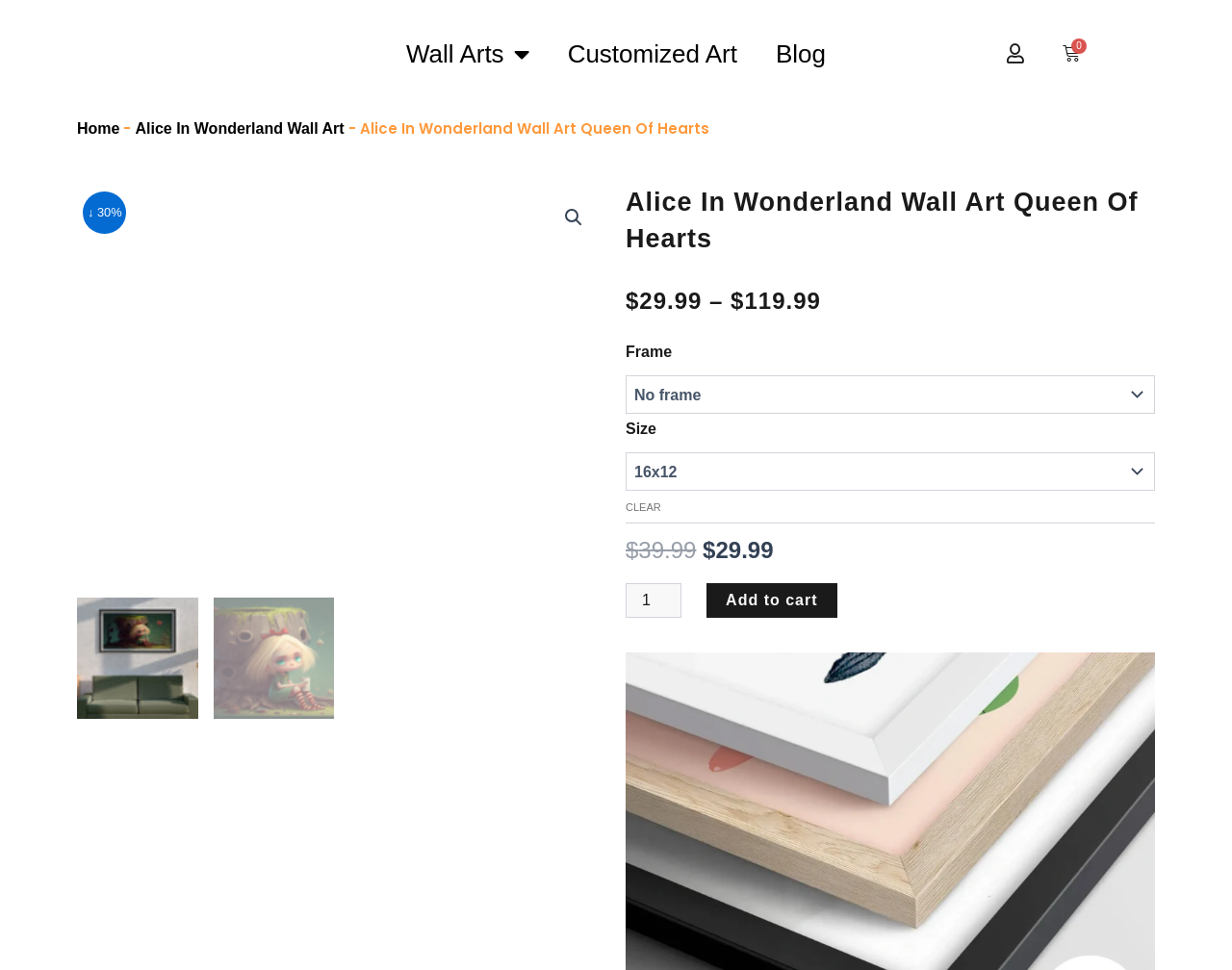Reply to the question with a single word or phrase:
What is the function of the button below the product quantity?

Add to cart